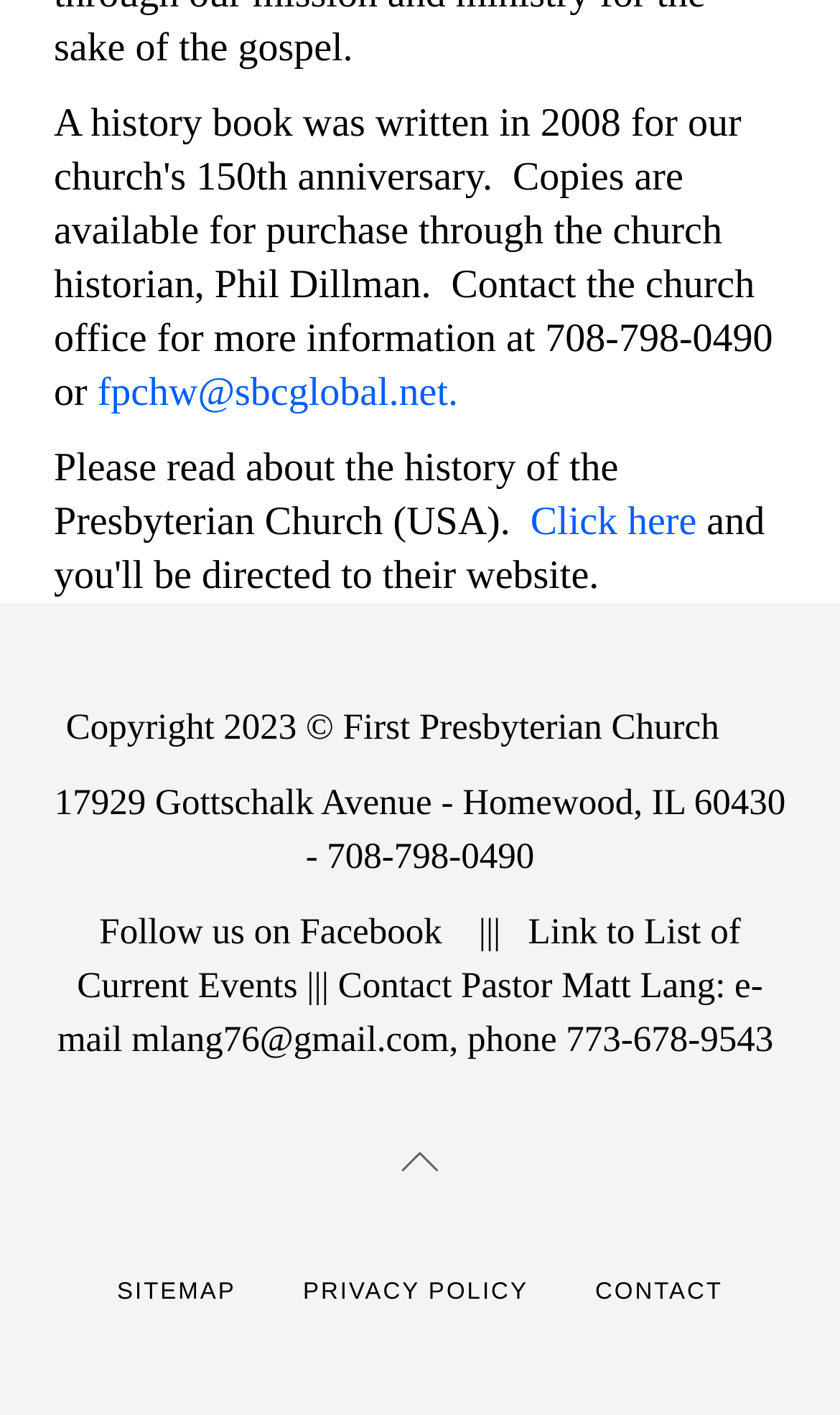Reply to the question with a single word or phrase:
What is the church's address?

17929 Gottschalk Avenue - Homewood, IL 60430